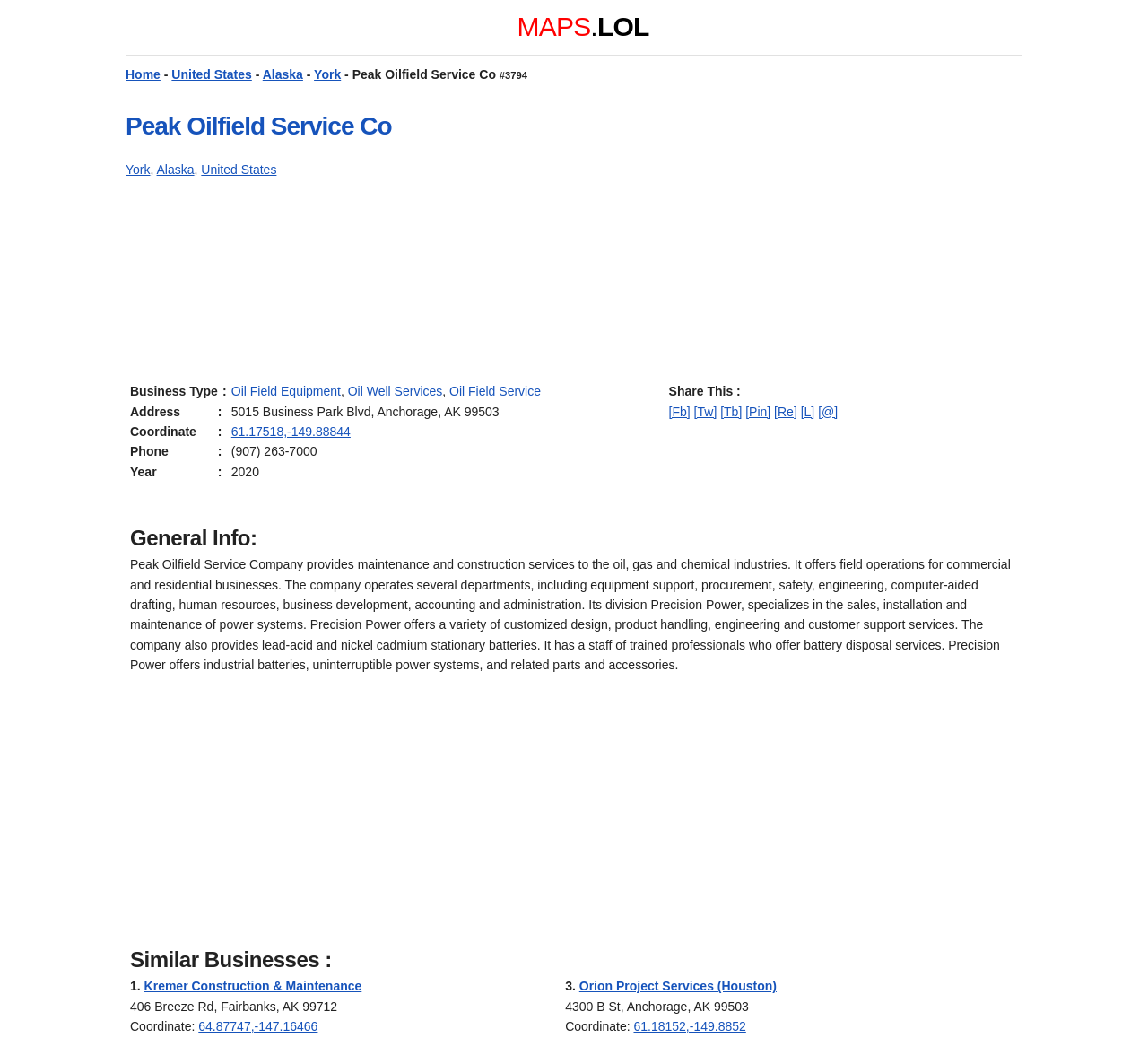Determine the bounding box coordinates of the section to be clicked to follow the instruction: "Call (907) 263-7000". The coordinates should be given as four float numbers between 0 and 1, formatted as [left, top, right, bottom].

[0.201, 0.426, 0.471, 0.445]